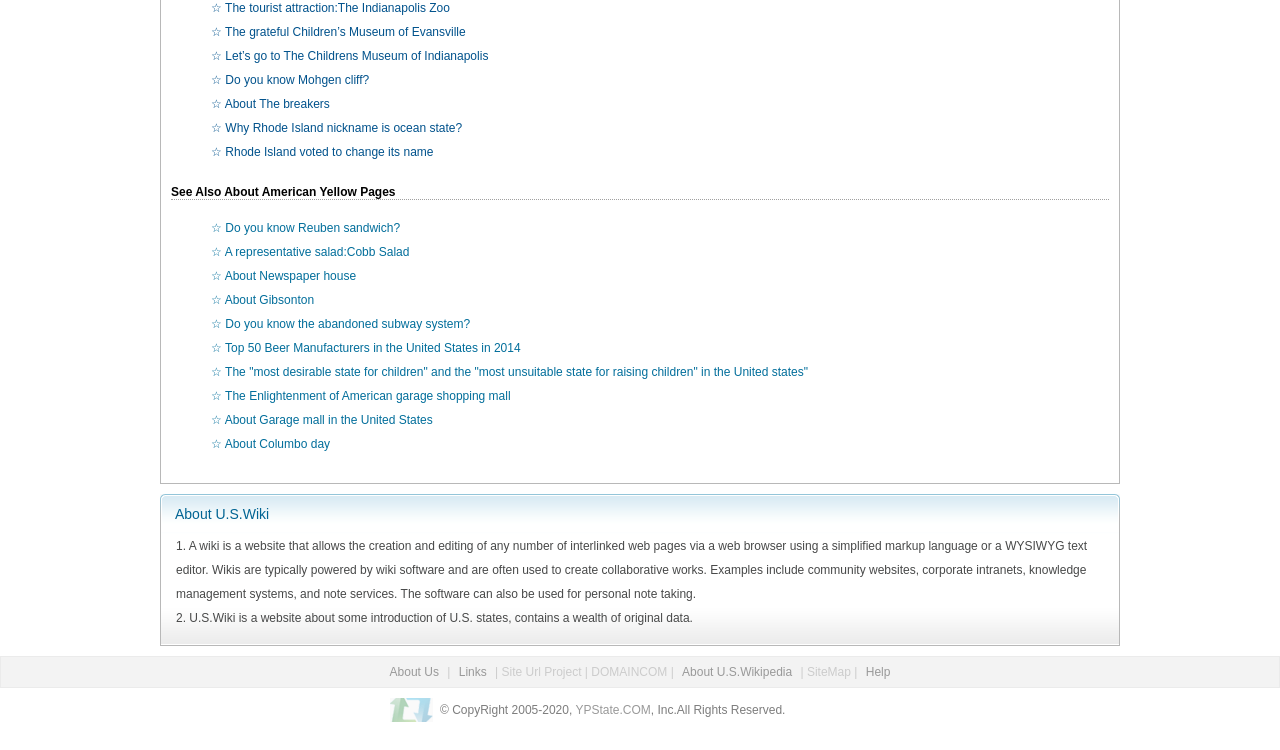Find the bounding box coordinates for the area that must be clicked to perform this action: "Contact us".

None